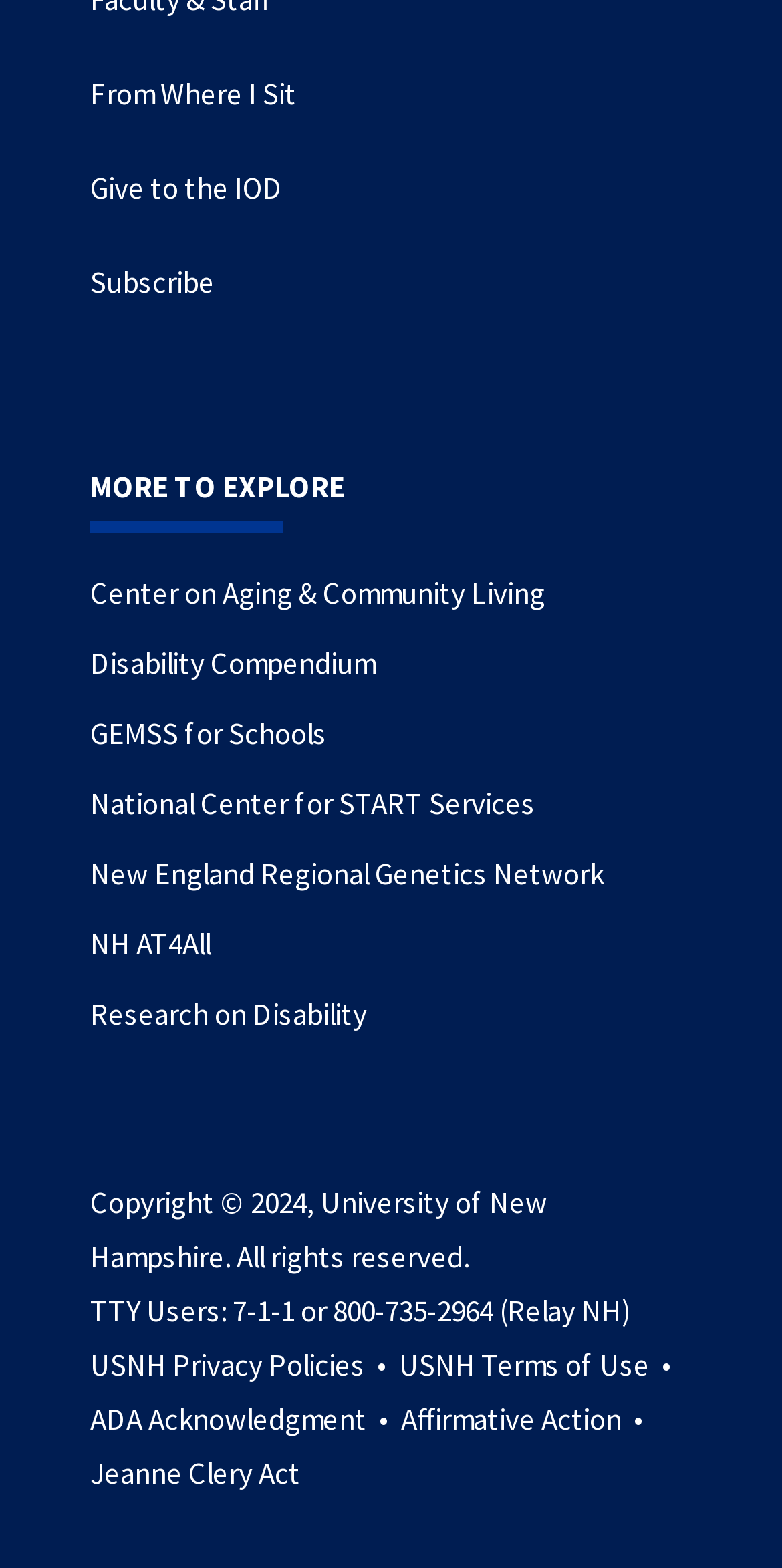What is the copyright information on the webpage?
Refer to the image and give a detailed answer to the question.

The copyright information on the webpage is 'Copyright 2024, University of New Hampshire. All rights reserved.' which is located at the bottom of the page with a bounding box of [0.115, 0.754, 0.7, 0.813].